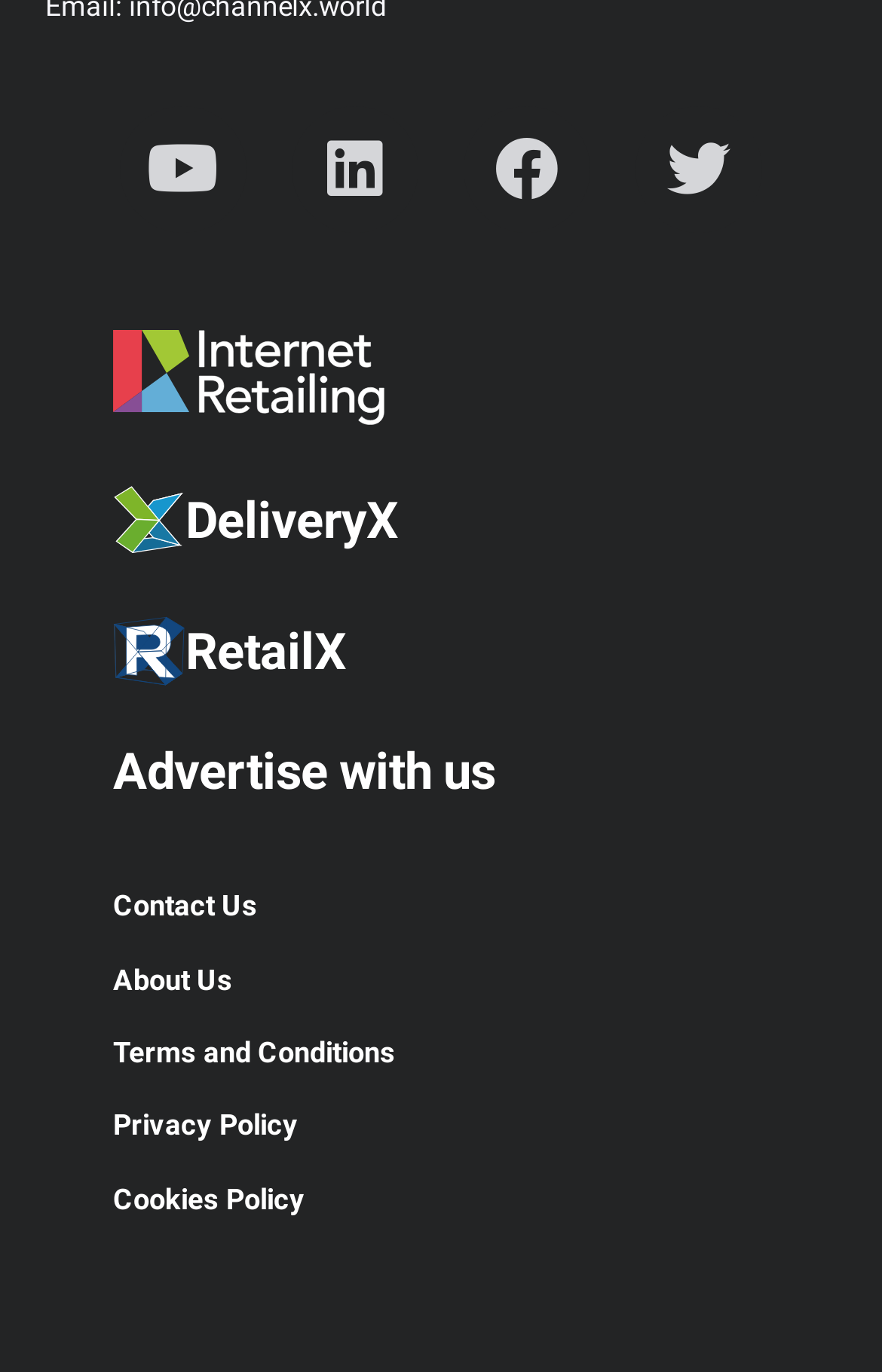How many social media links are there?
Please provide a detailed and thorough answer to the question.

I counted the number of social media links at the top of the webpage, which are Youtube, Linkedin, Facebook, and Twitter, and found that there are 4 social media links.